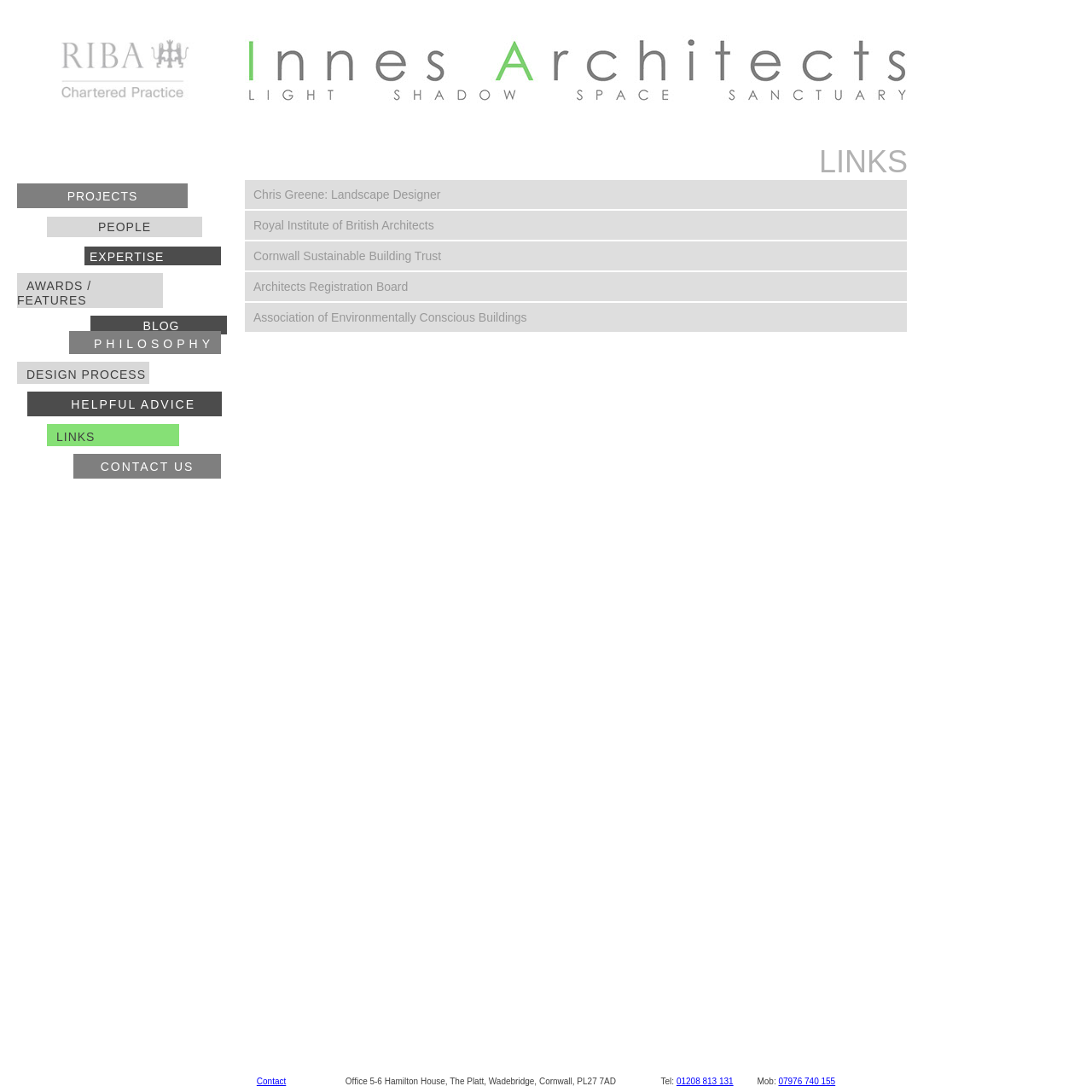Answer the question with a brief word or phrase:
What is the topic of the 'HELPFUL ADVICE' link?

Unknown